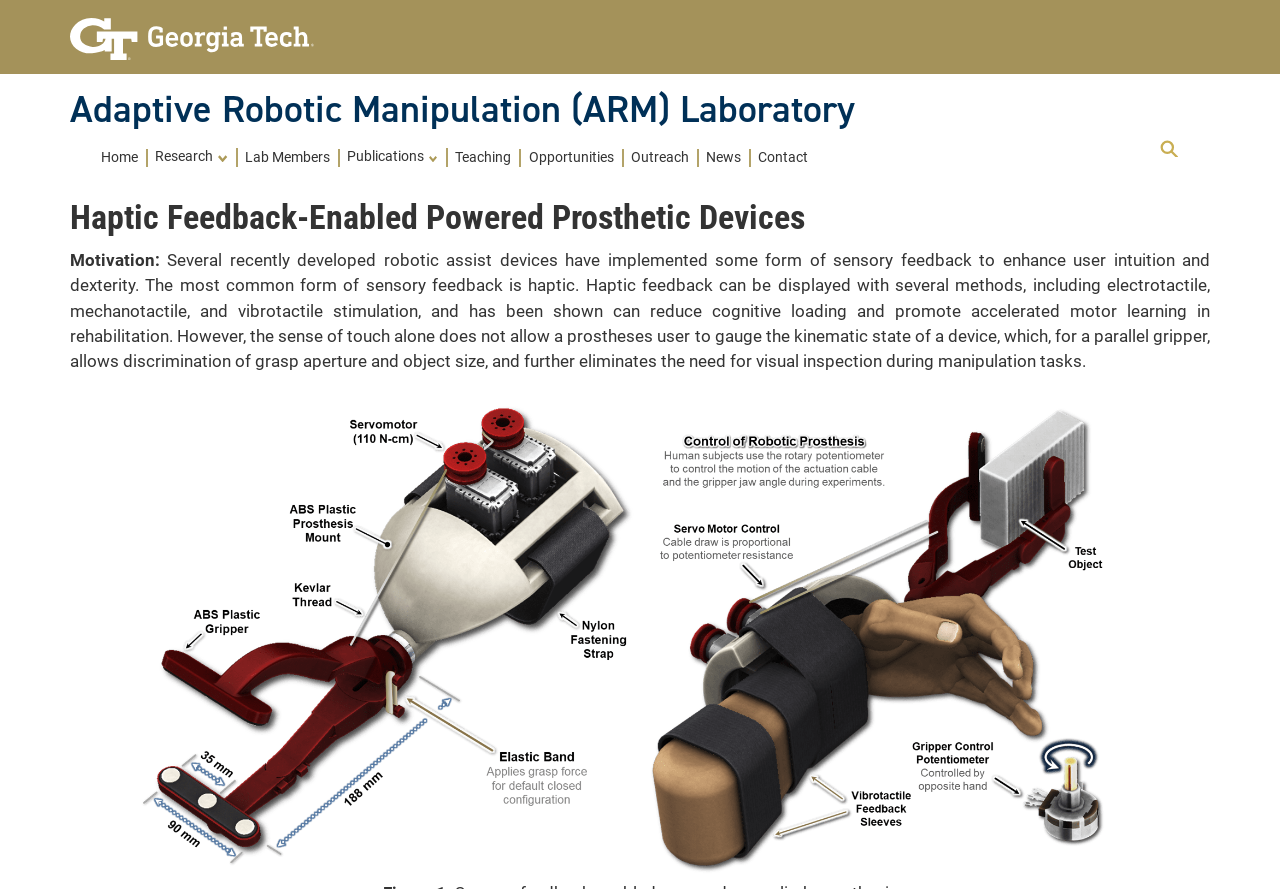Could you locate the bounding box coordinates for the section that should be clicked to accomplish this task: "Visit Georgia Institute of Technology website".

[0.055, 0.034, 0.246, 0.053]